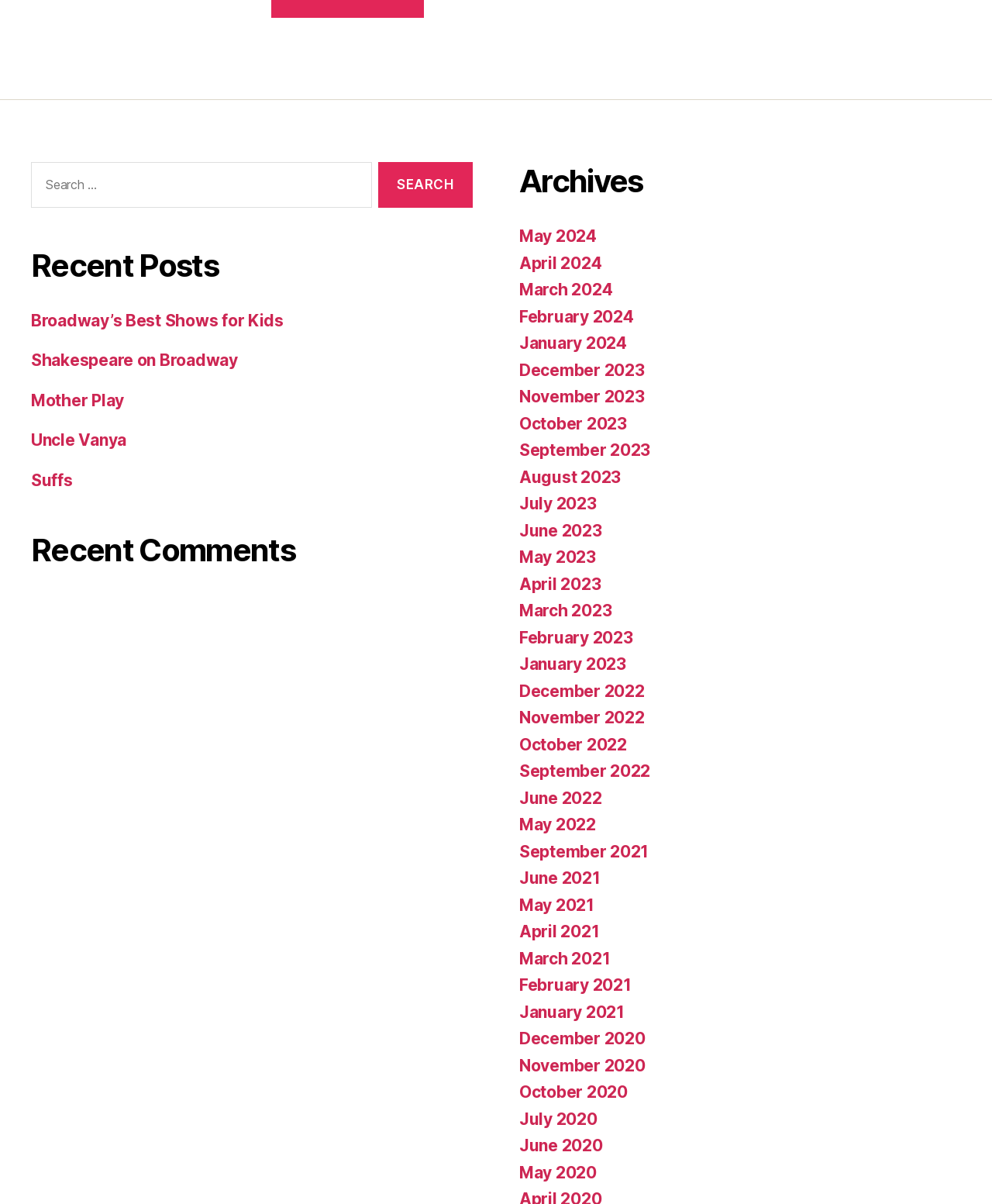Use a single word or phrase to answer the question: What is the title of the first post in the Recent Posts section?

Broadway’s Best Shows for Kids